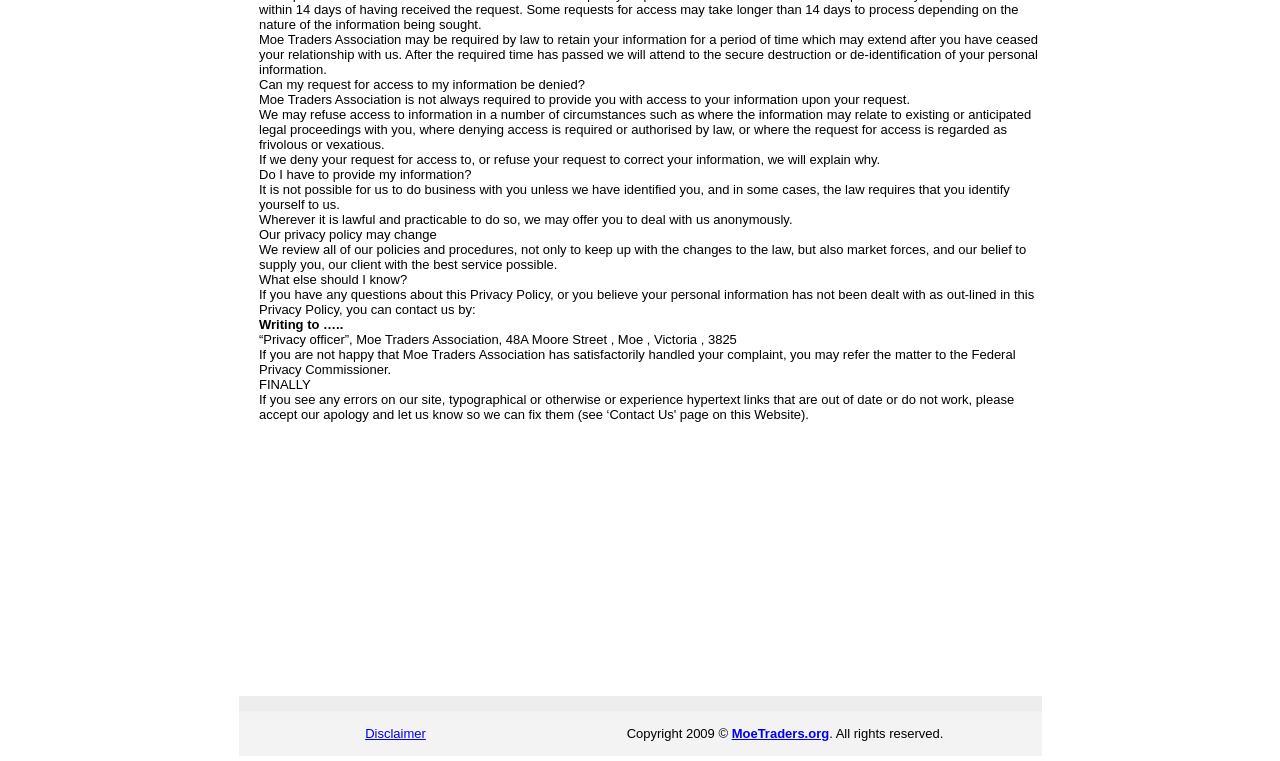Who can a client contact if they have questions about the Privacy Policy?
Using the image as a reference, give a one-word or short phrase answer.

The Privacy officer